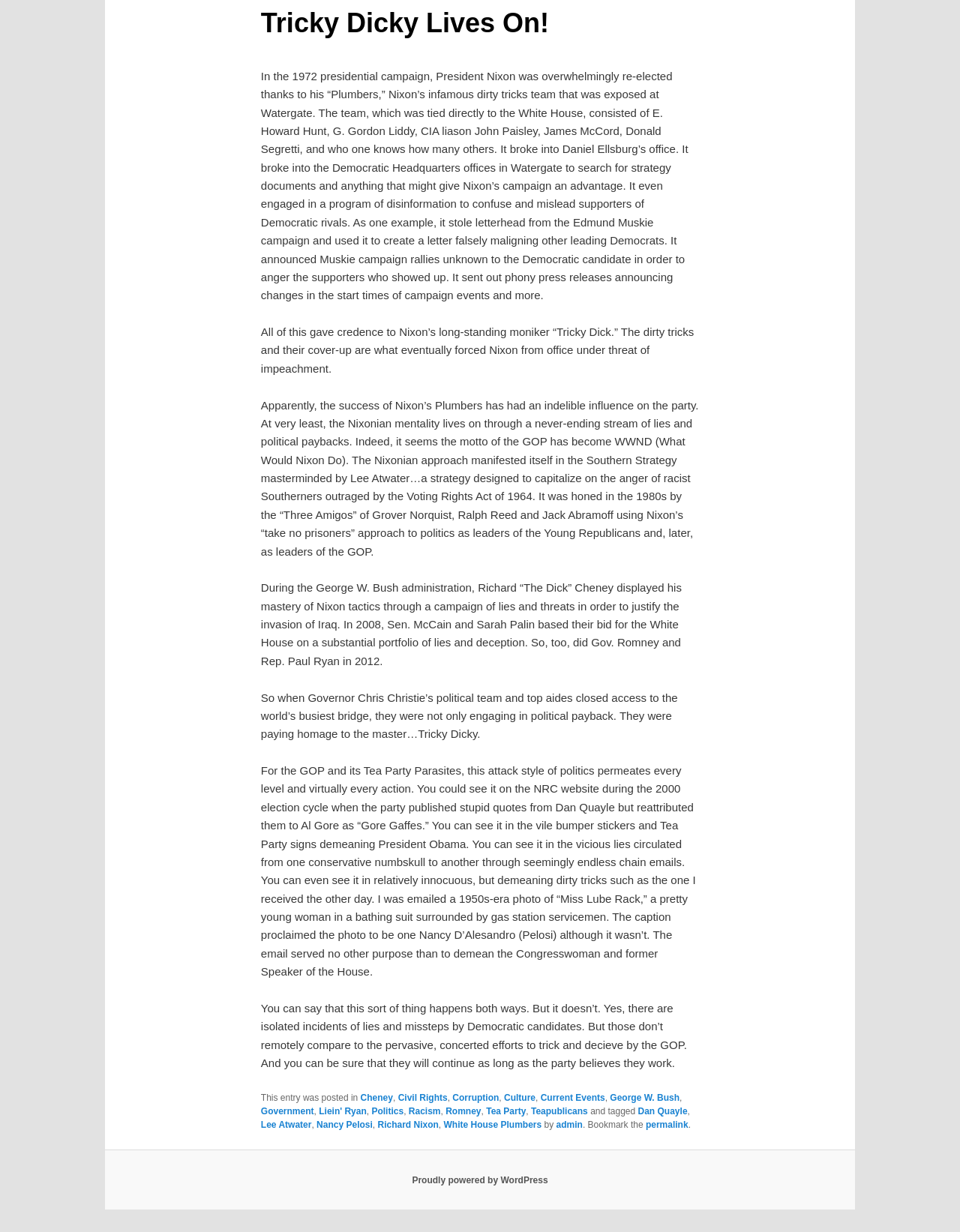Find the bounding box coordinates for the UI element whose description is: "Proudly powered by WordPress". The coordinates should be four float numbers between 0 and 1, in the format [left, top, right, bottom].

[0.429, 0.953, 0.571, 0.962]